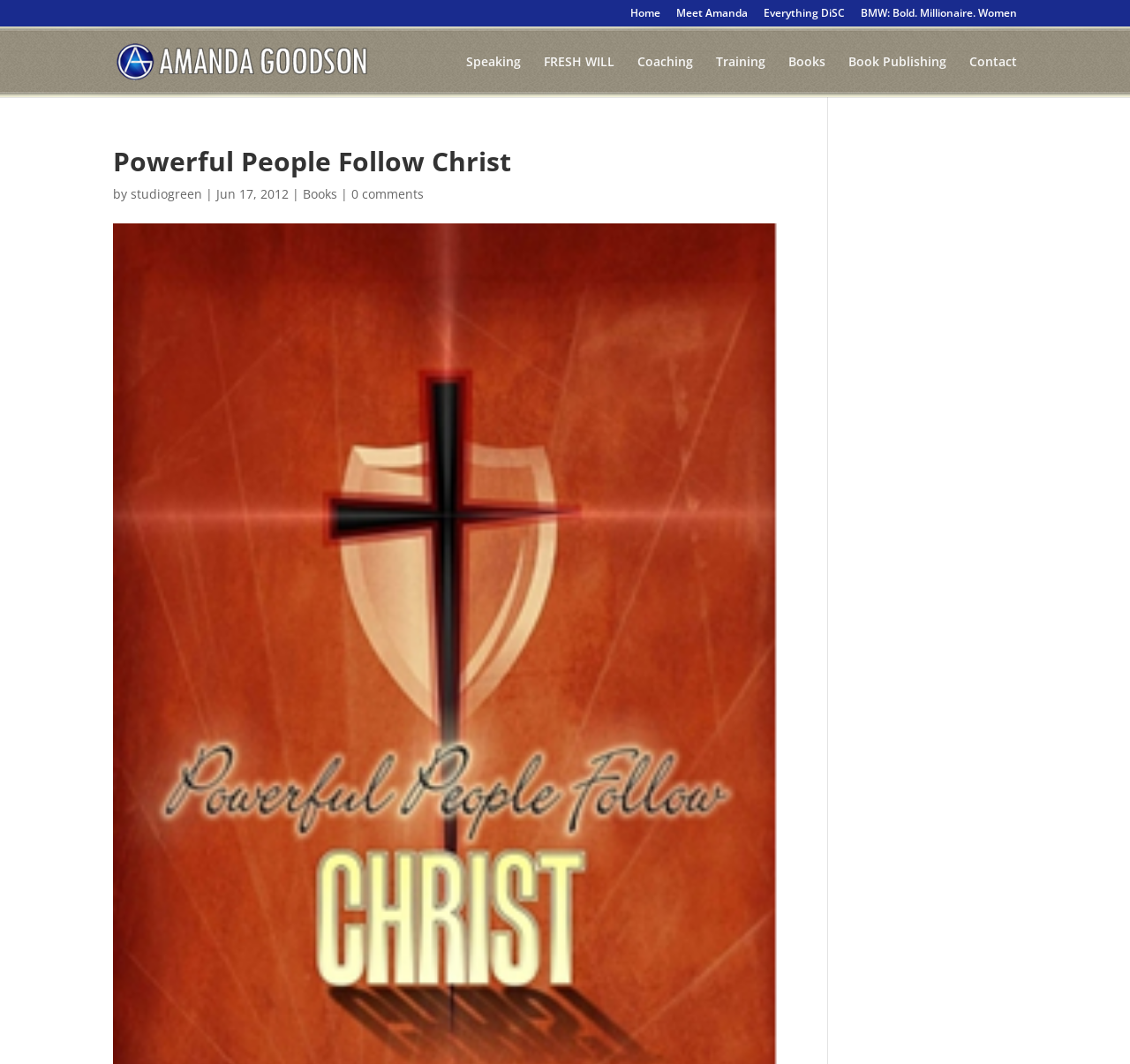Find the bounding box coordinates for the area that should be clicked to accomplish the instruction: "read about books".

[0.268, 0.174, 0.298, 0.19]